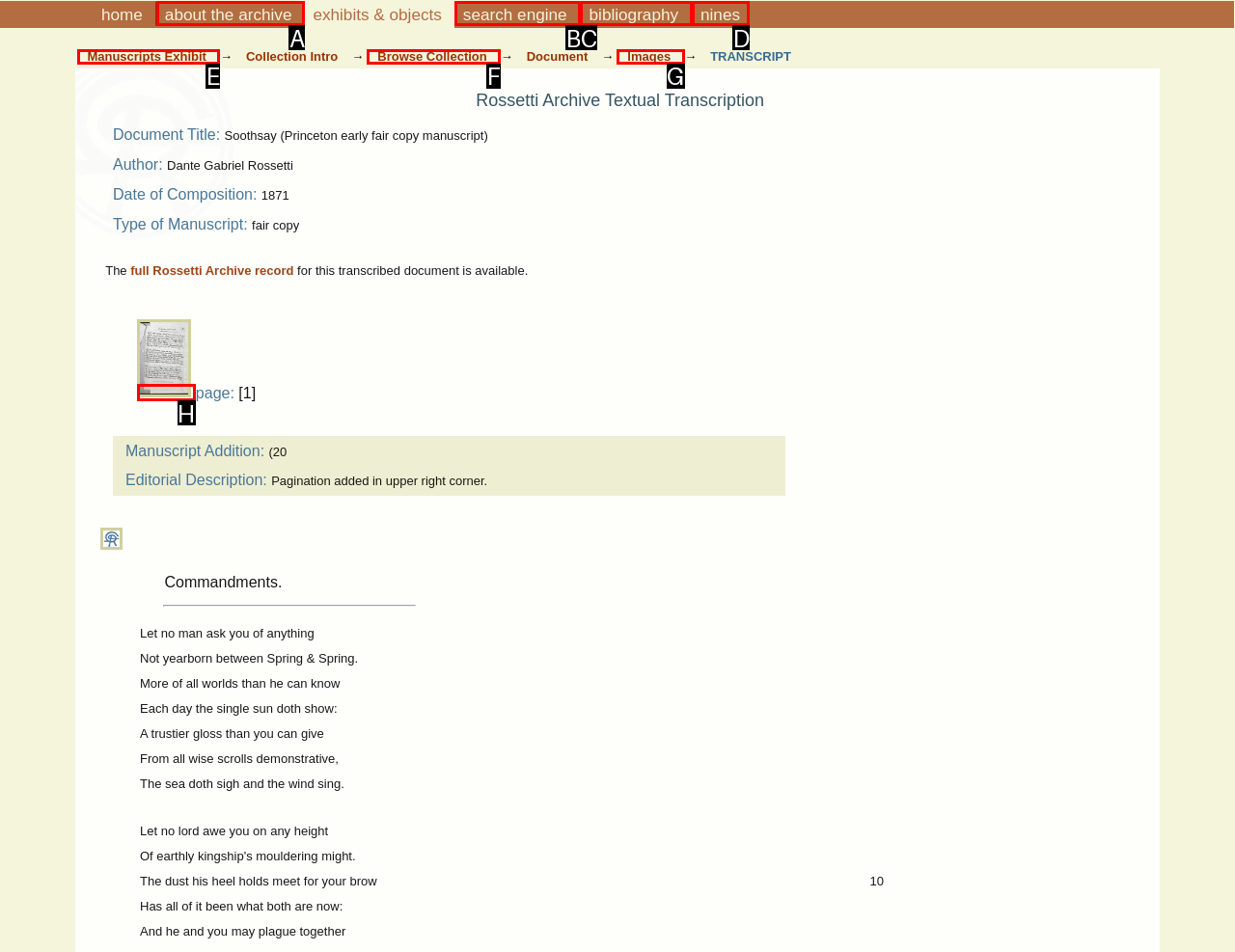To complete the task: View the image of page 1, which option should I click? Answer with the appropriate letter from the provided choices.

H